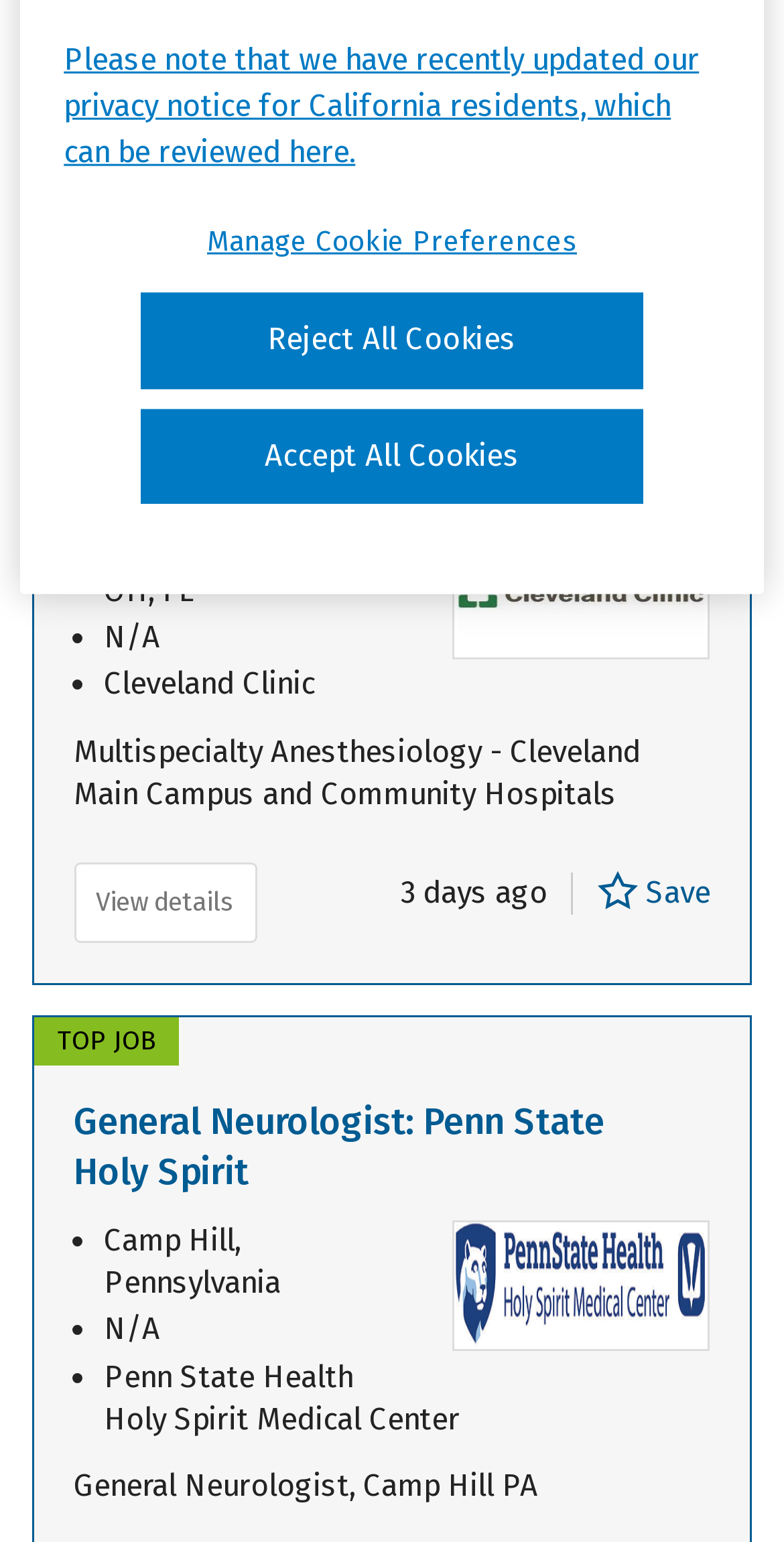Can you find the bounding box coordinates for the UI element given this description: "Remove selection"? Provide the coordinates as four float numbers between 0 and 1: [left, top, right, bottom].

[0.846, 0.85, 0.931, 0.893]